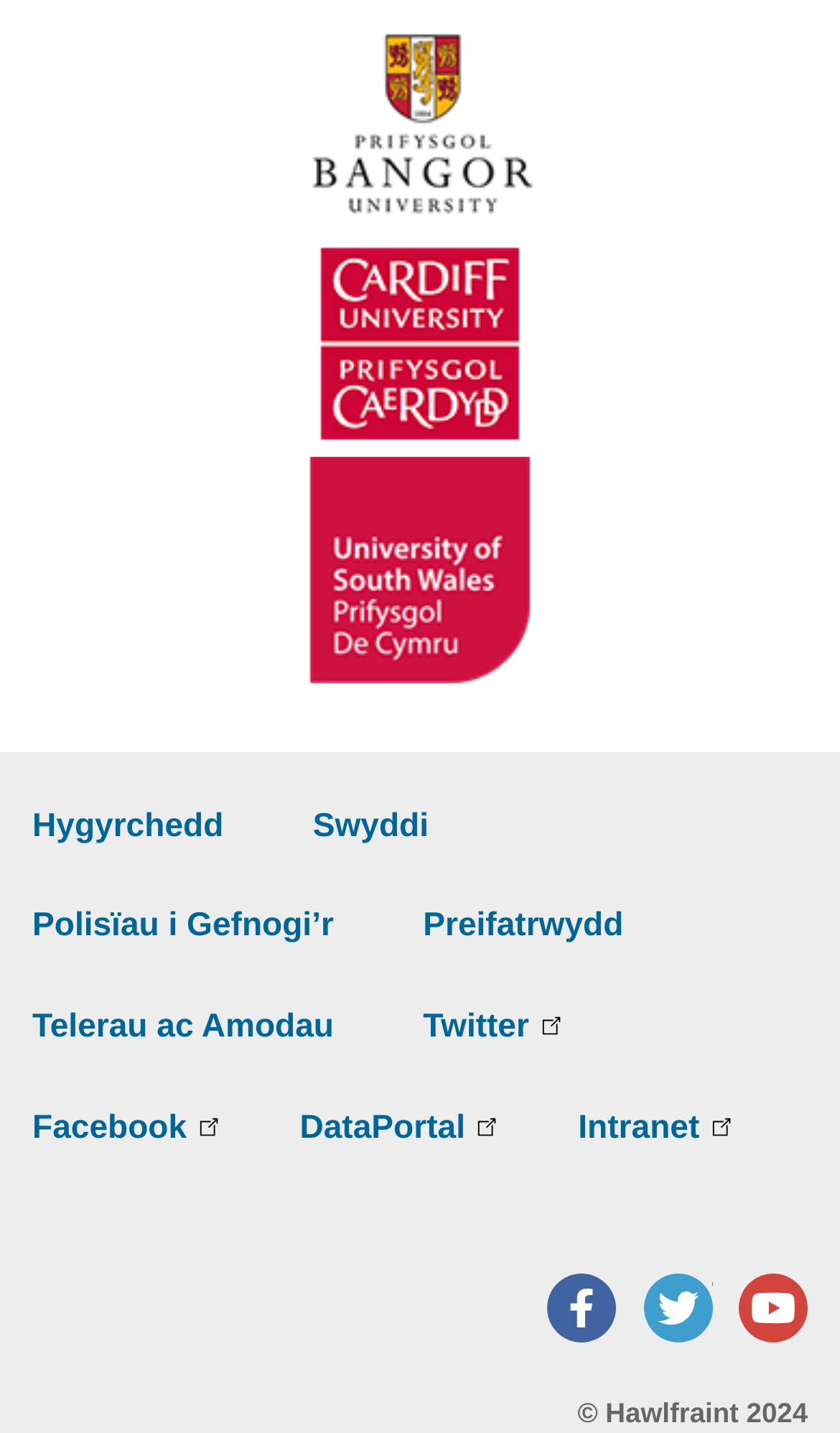Please provide the bounding box coordinates in the format (top-left x, top-left y, bottom-right x, bottom-right y). Remember, all values are floating point numbers between 0 and 1. What is the bounding box coordinate of the region described as: Preifatrwydd

[0.504, 0.633, 0.755, 0.659]